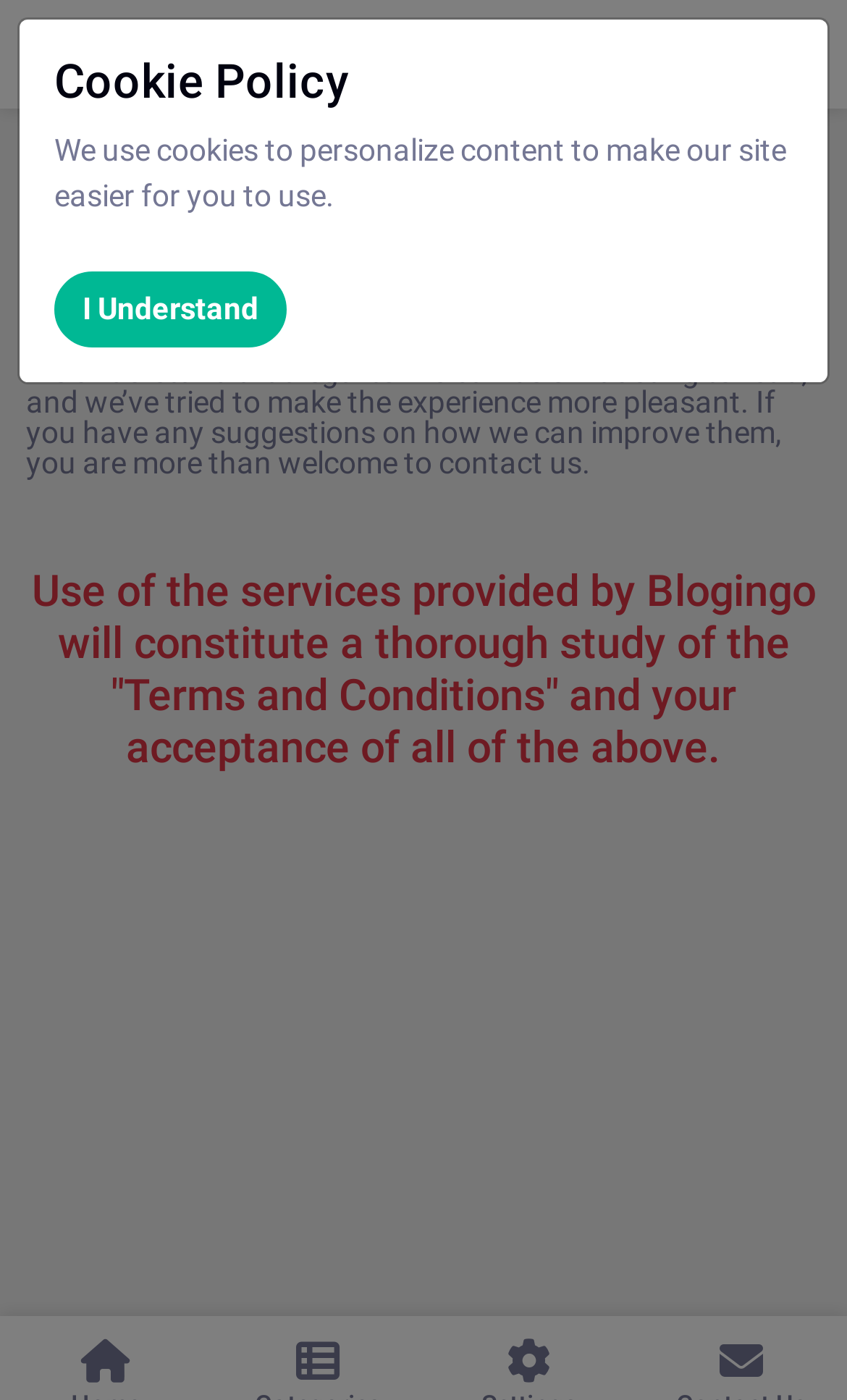Using the element description: "I Understand", determine the bounding box coordinates for the specified UI element. The coordinates should be four float numbers between 0 and 1, [left, top, right, bottom].

[0.064, 0.194, 0.338, 0.248]